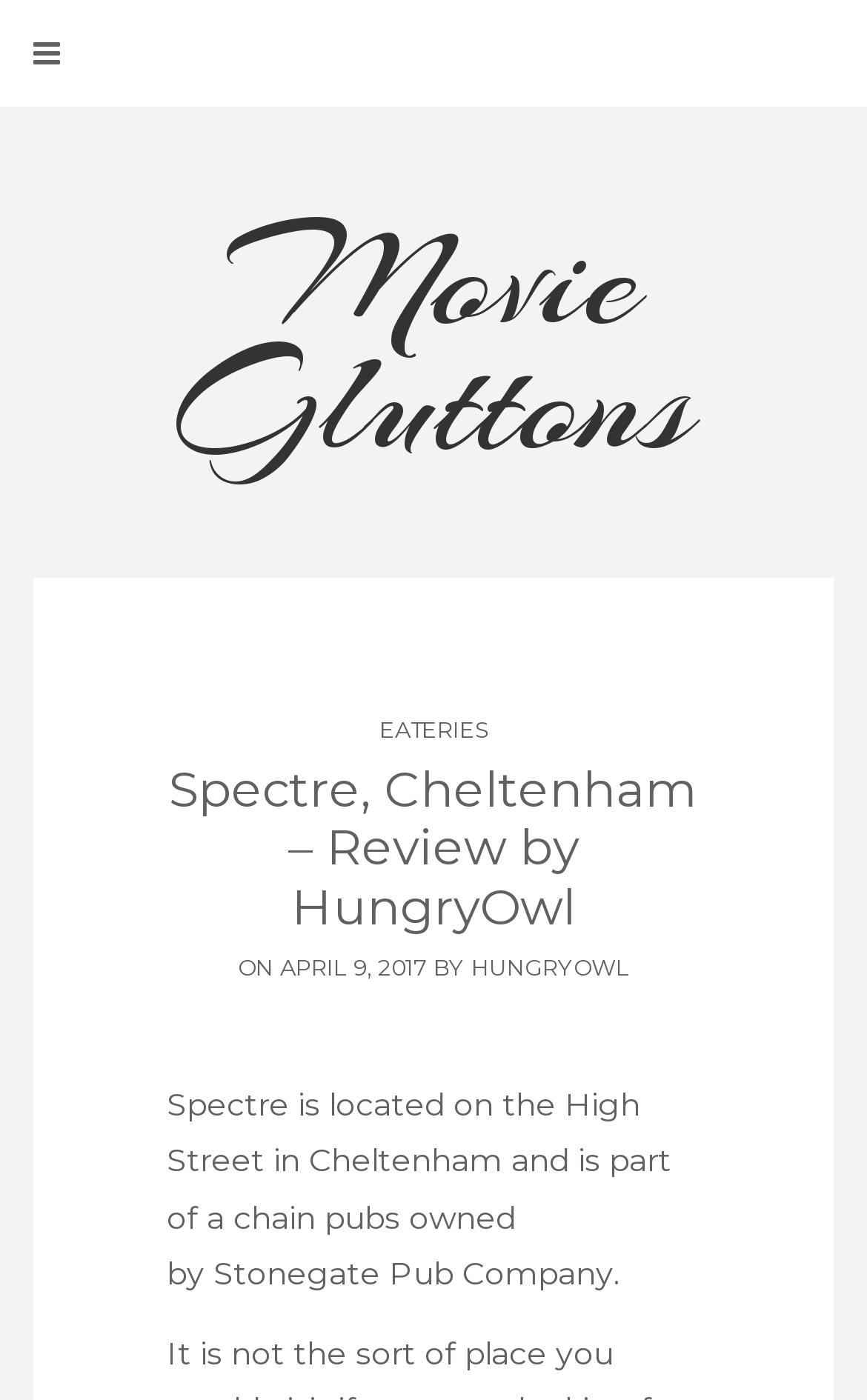Determine the main heading text of the webpage.

Spectre, Cheltenham – Review by HungryOwl